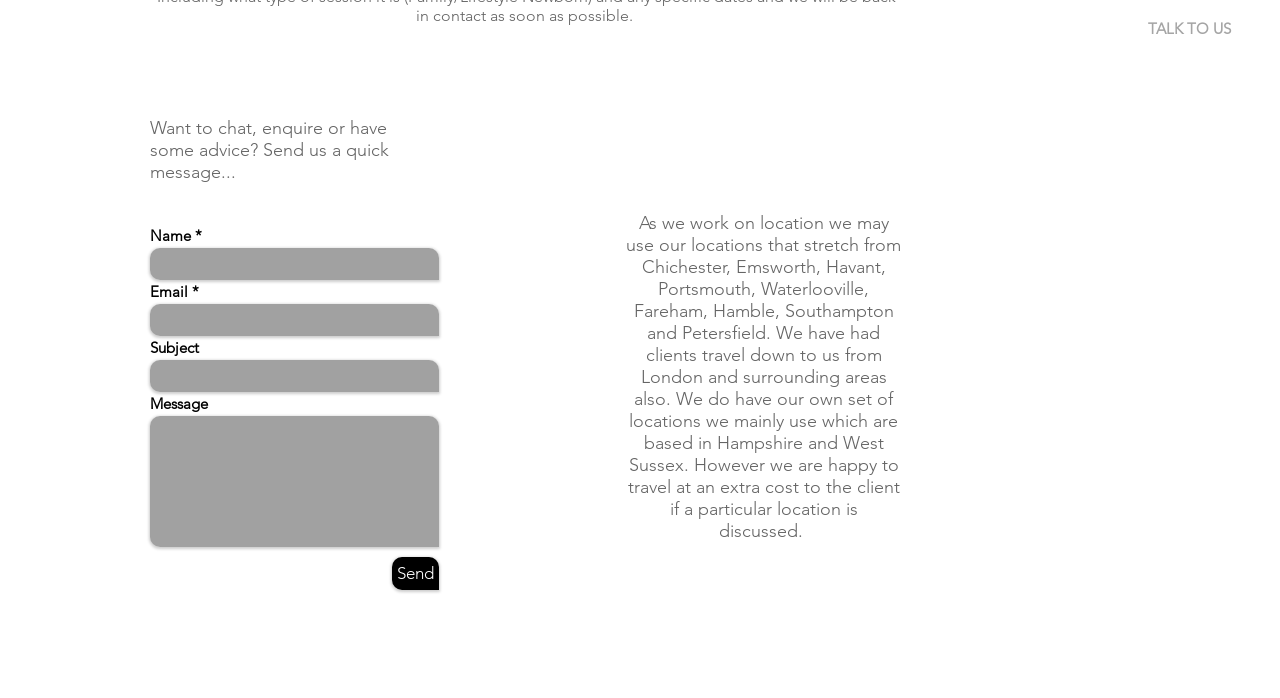Ascertain the bounding box coordinates for the UI element detailed here: "name="name"". The coordinates should be provided as [left, top, right, bottom] with each value being a float between 0 and 1.

[0.117, 0.355, 0.343, 0.401]